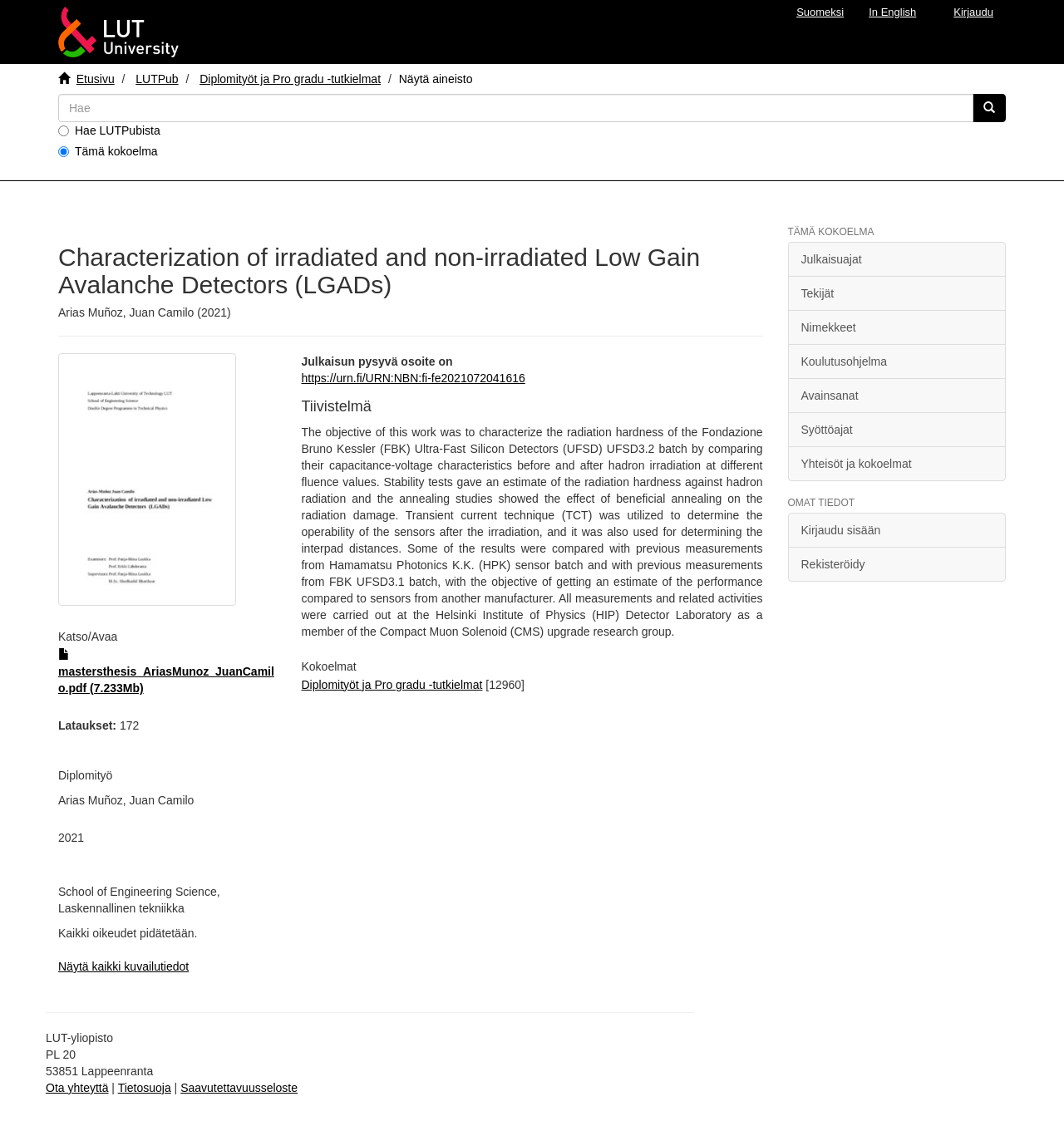Predict the bounding box coordinates of the area that should be clicked to accomplish the following instruction: "View the thesis 'Characterization of irradiated and non-irradiated Low Gain Avalanche Detectors (LGADs)'". The bounding box coordinates should consist of four float numbers between 0 and 1, i.e., [left, top, right, bottom].

[0.055, 0.578, 0.258, 0.62]